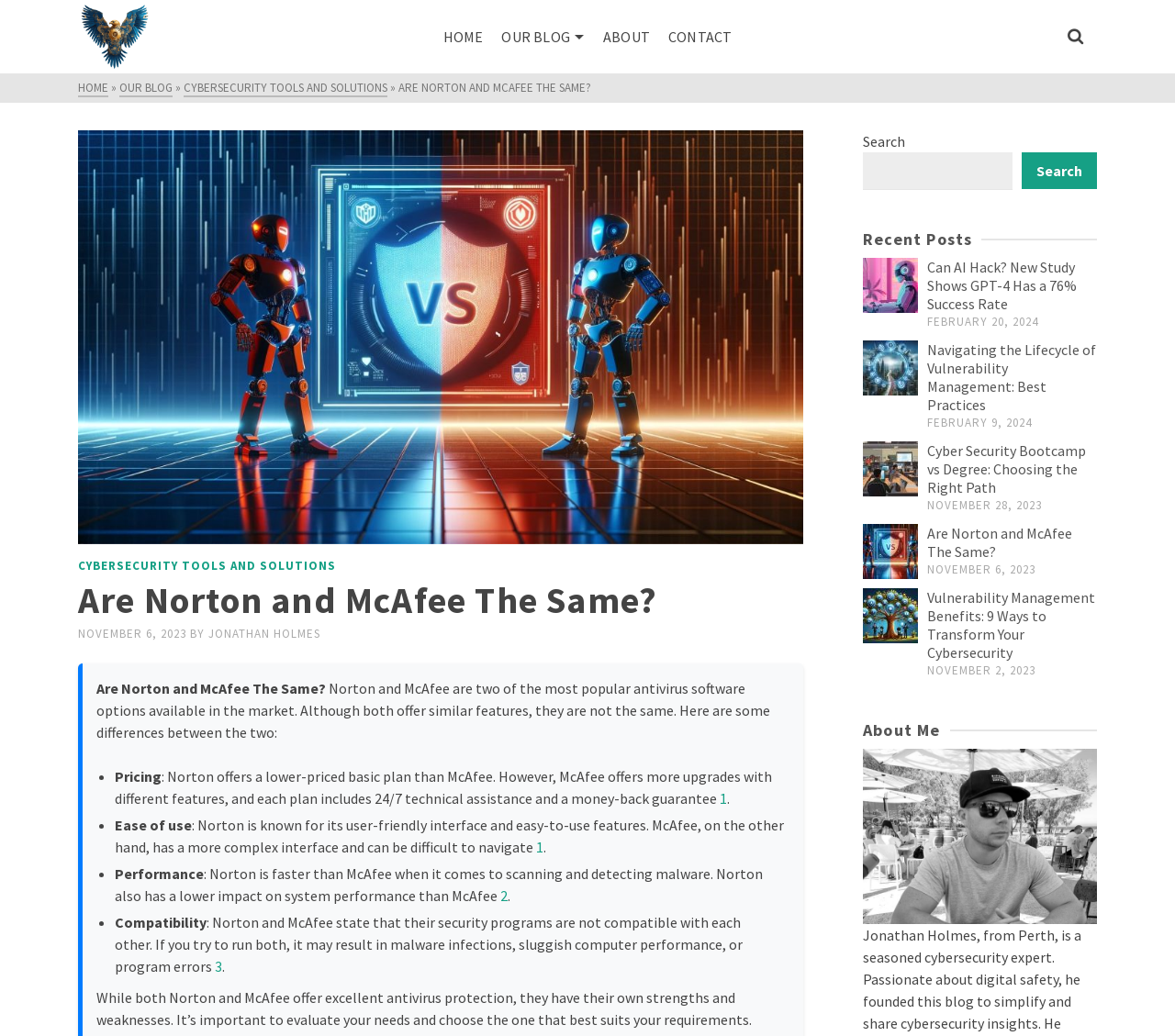Please specify the bounding box coordinates of the clickable region to carry out the following instruction: "Call (215) 940-1200". The coordinates should be four float numbers between 0 and 1, in the format [left, top, right, bottom].

None